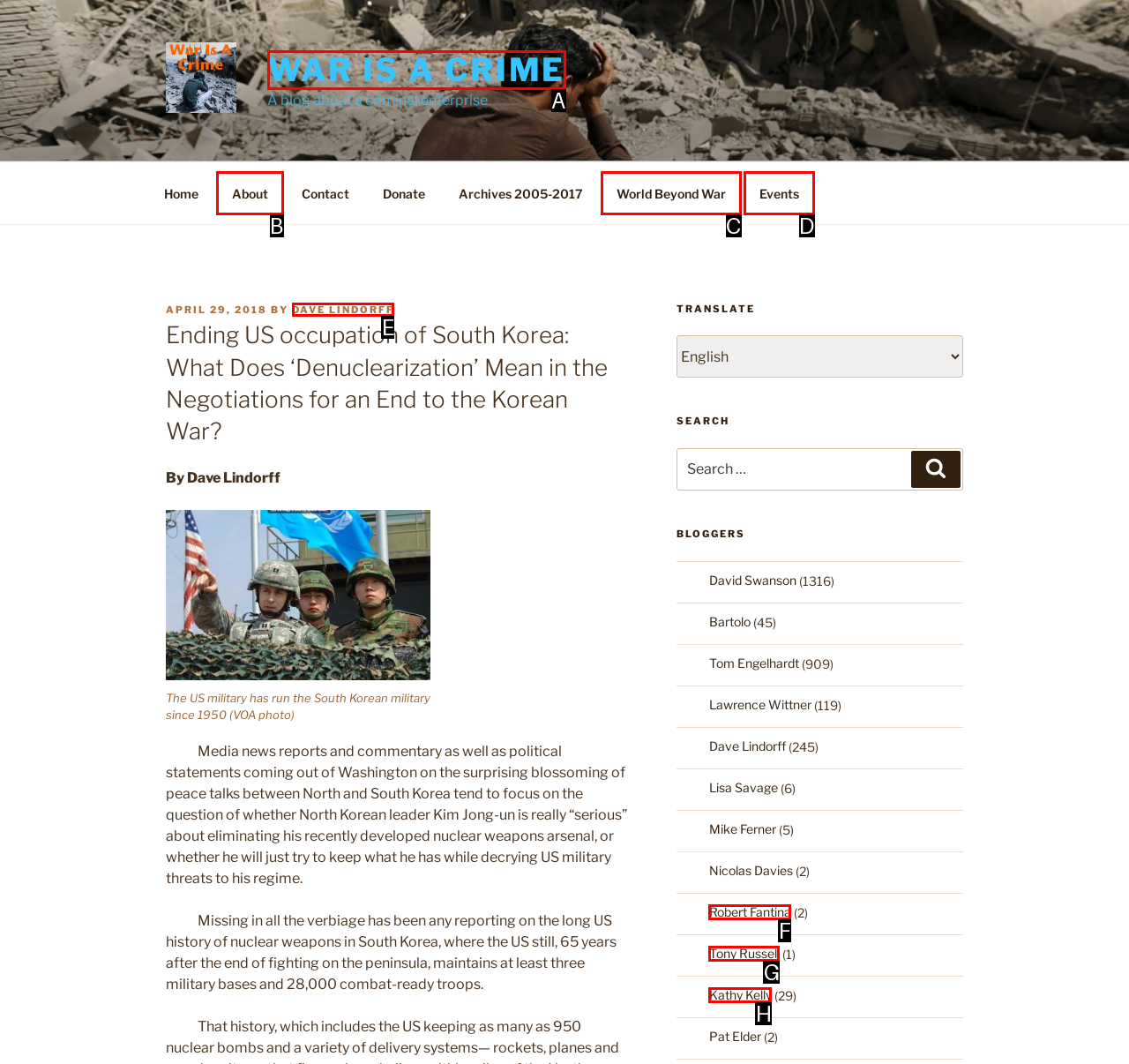Point out the HTML element I should click to achieve the following task: Read the article by Dave Lindorff Provide the letter of the selected option from the choices.

E